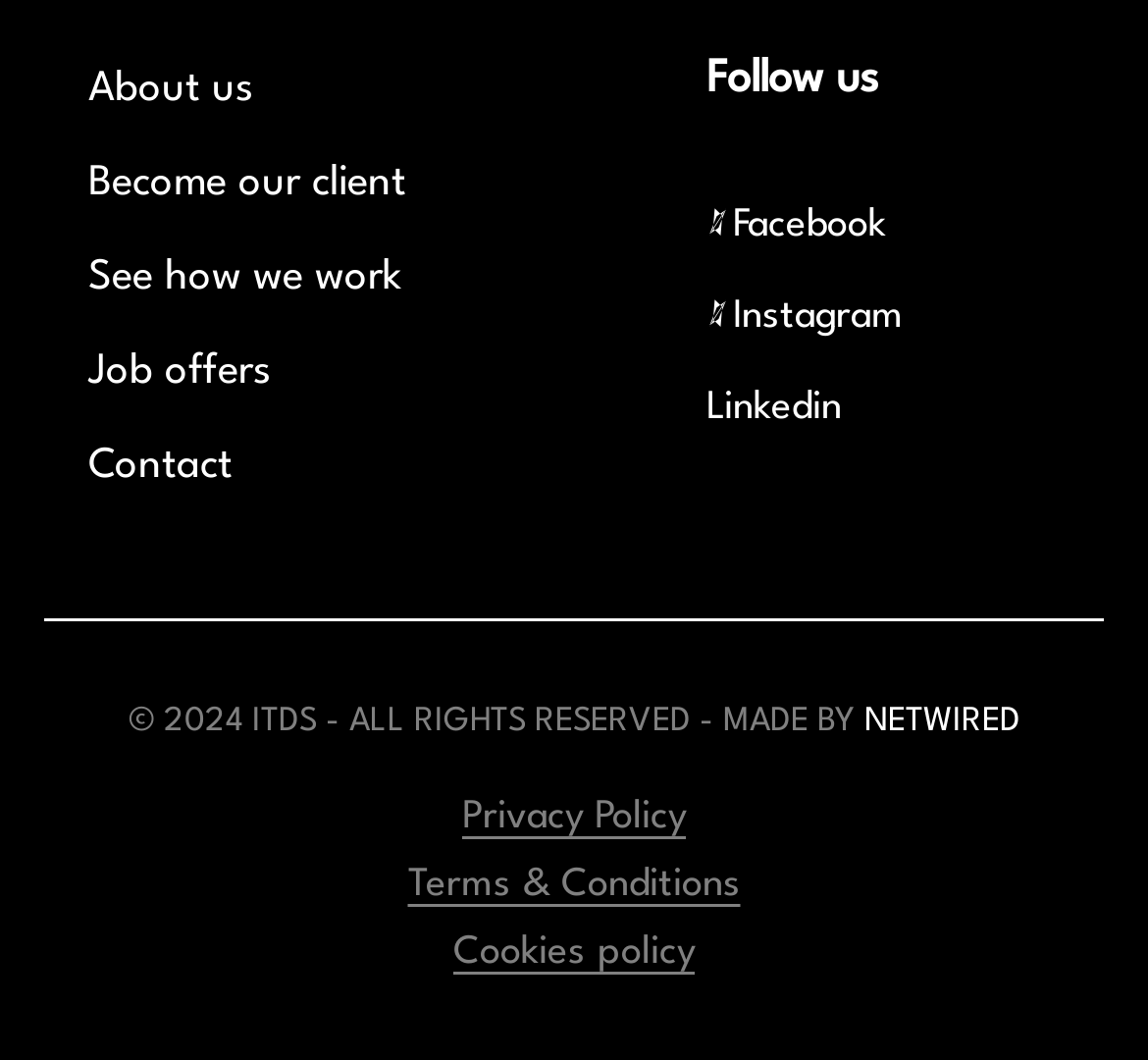Bounding box coordinates are specified in the format (top-left x, top-left y, bottom-right x, bottom-right y). All values are floating point numbers bounded between 0 and 1. Please provide the bounding box coordinate of the region this sentence describes: Privacy Policy

[0.403, 0.754, 0.597, 0.79]